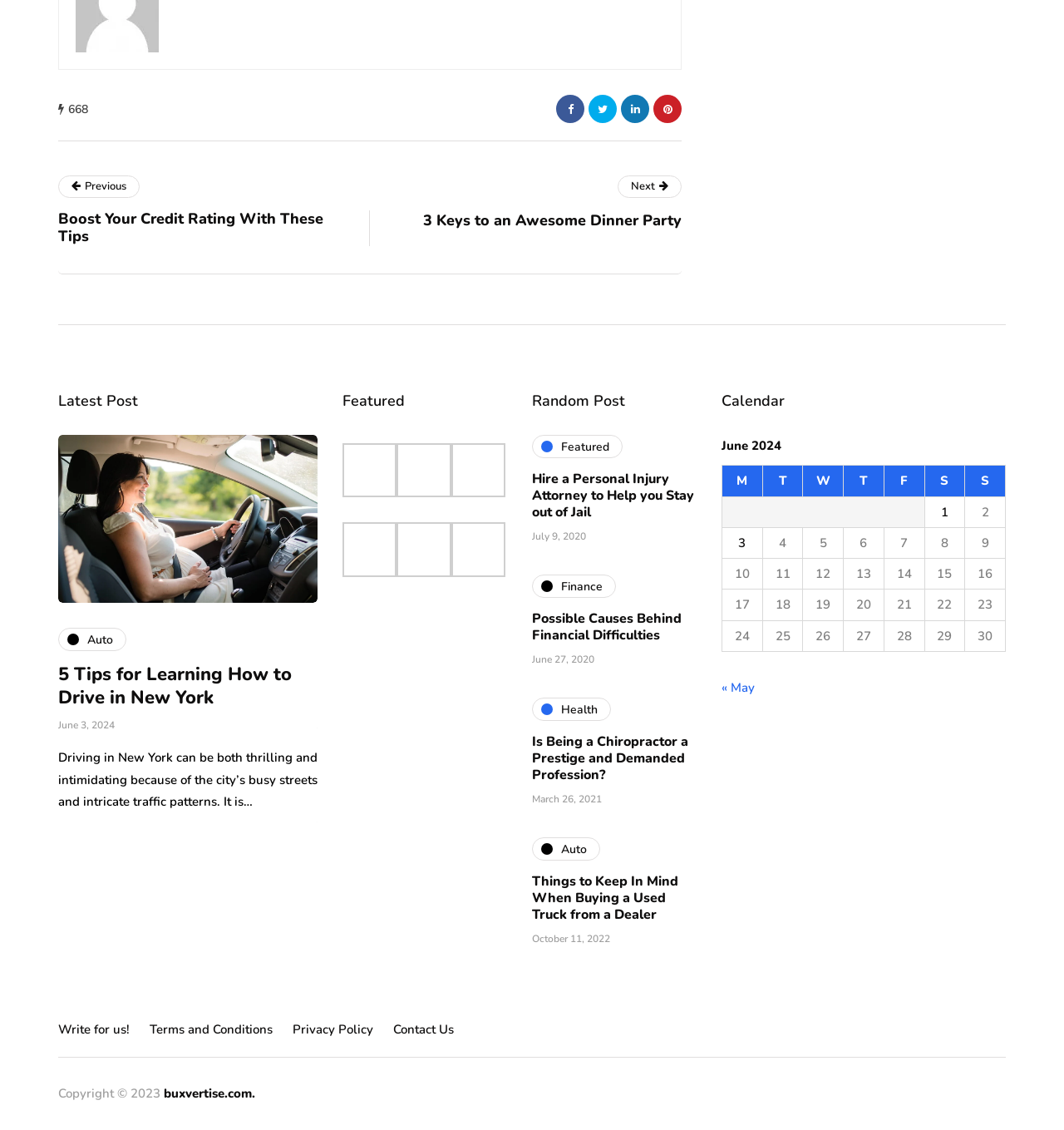Locate the coordinates of the bounding box for the clickable region that fulfills this instruction: "Check the 'June 3, 2024' post time".

[0.055, 0.636, 0.108, 0.648]